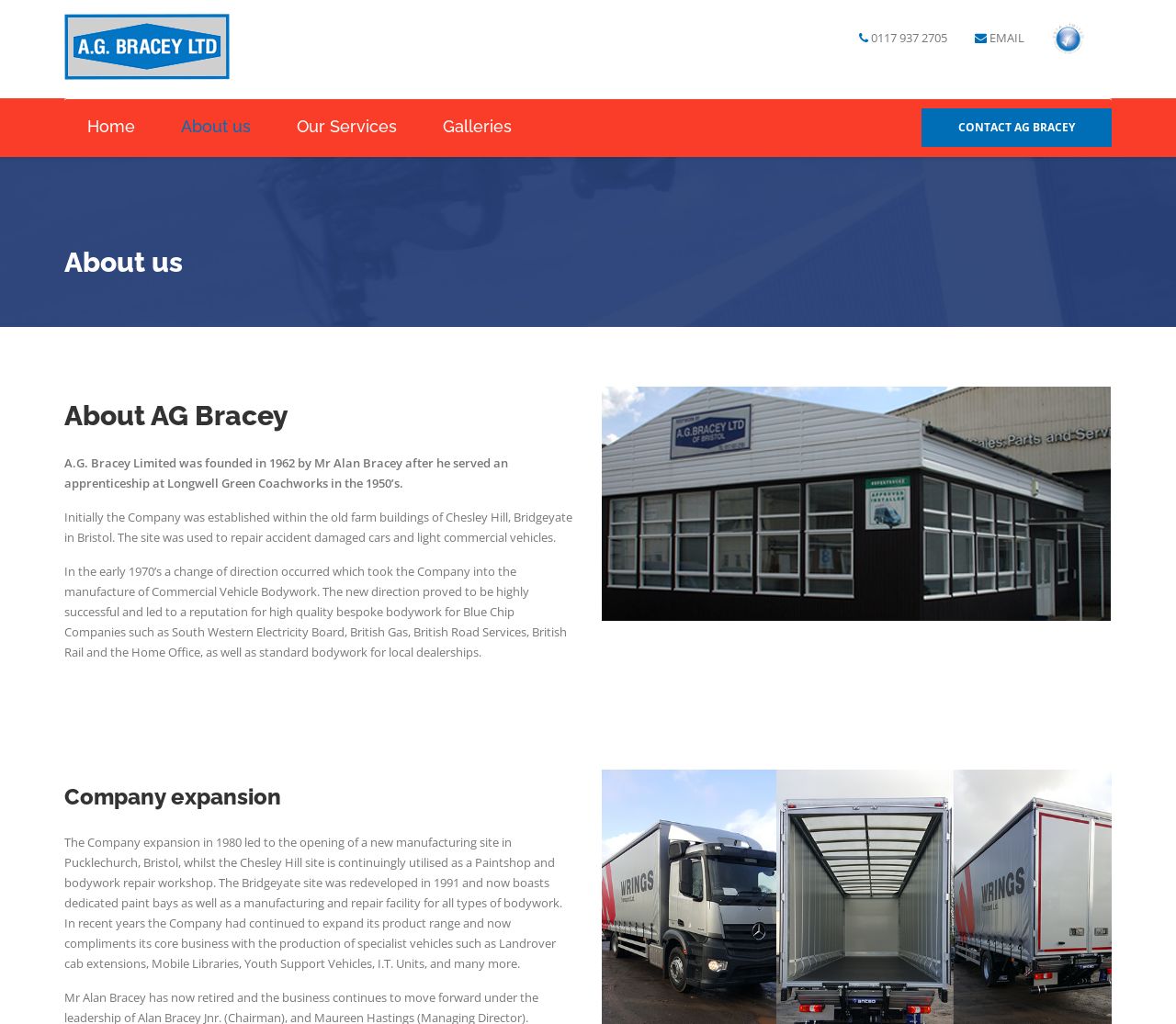Please identify the bounding box coordinates of the area that needs to be clicked to follow this instruction: "Go to Home page".

[0.055, 0.097, 0.134, 0.153]